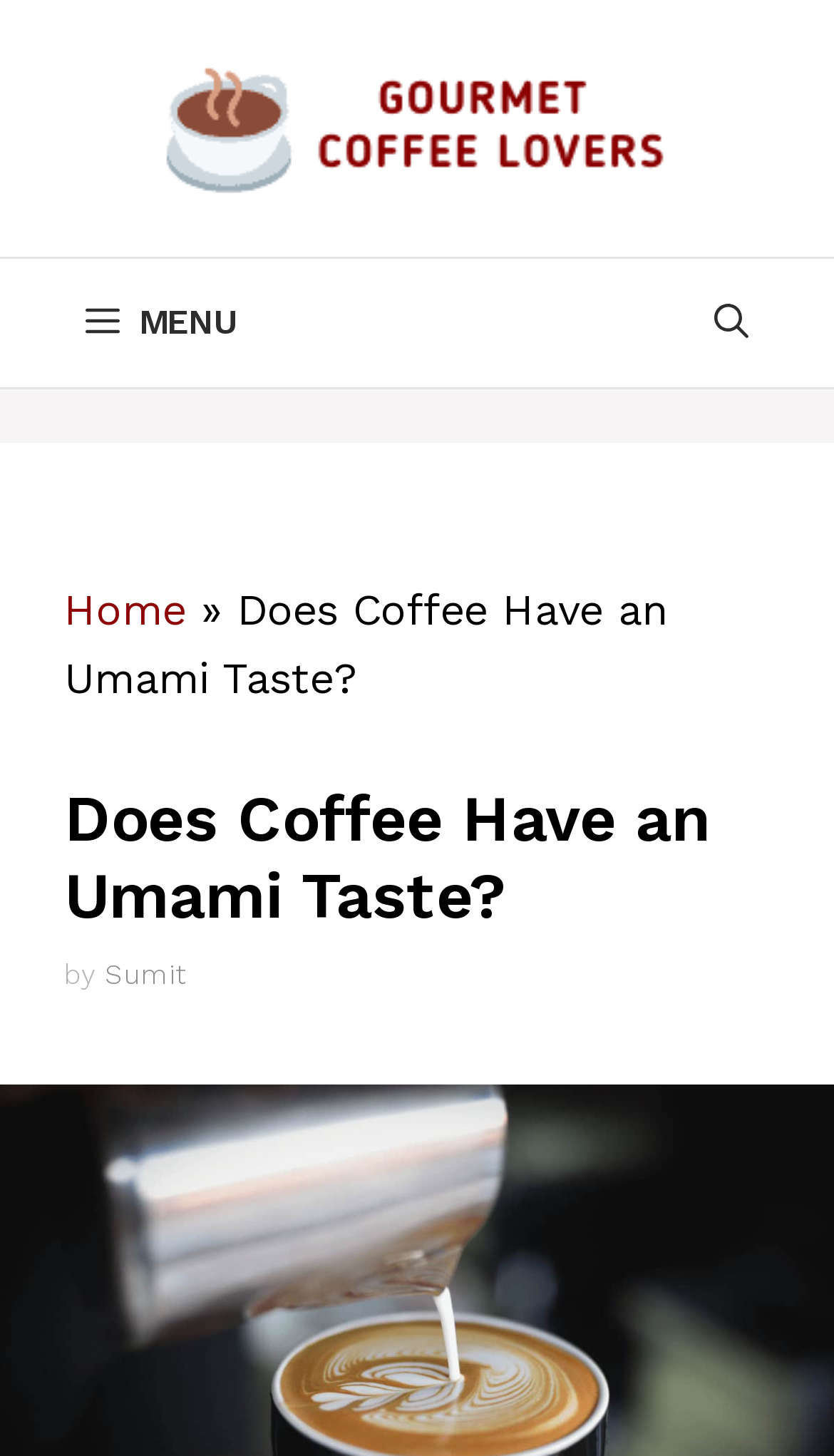Extract the bounding box coordinates for the UI element described as: "Home".

[0.077, 0.401, 0.223, 0.436]